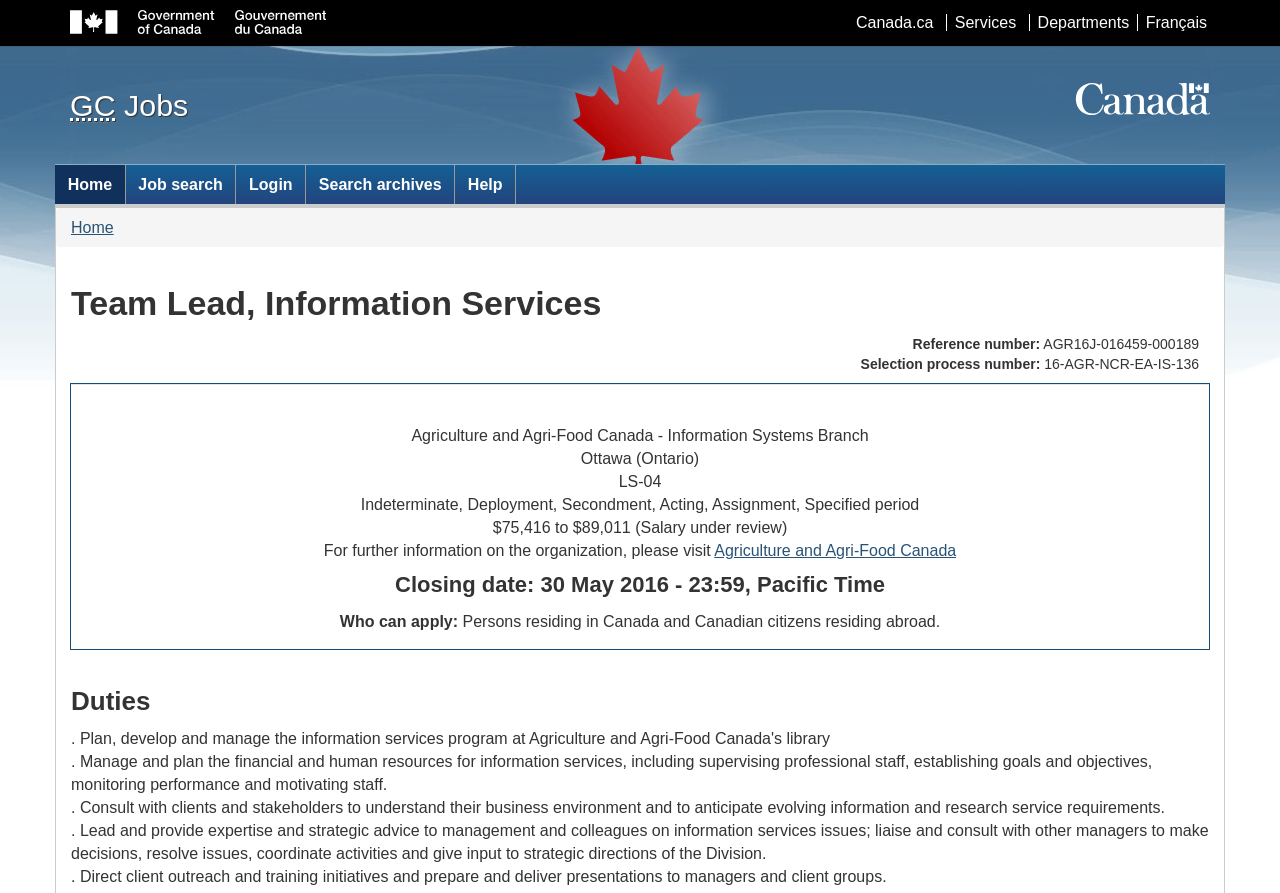Analyze the image and give a detailed response to the question:
What is the language selection?

I determined the language selection by looking at the link element that contains the language option, which is located at the top of the webpage. The link element is located at coordinates [0.888, 0.016, 0.949, 0.035] and contains the language option 'Français'.